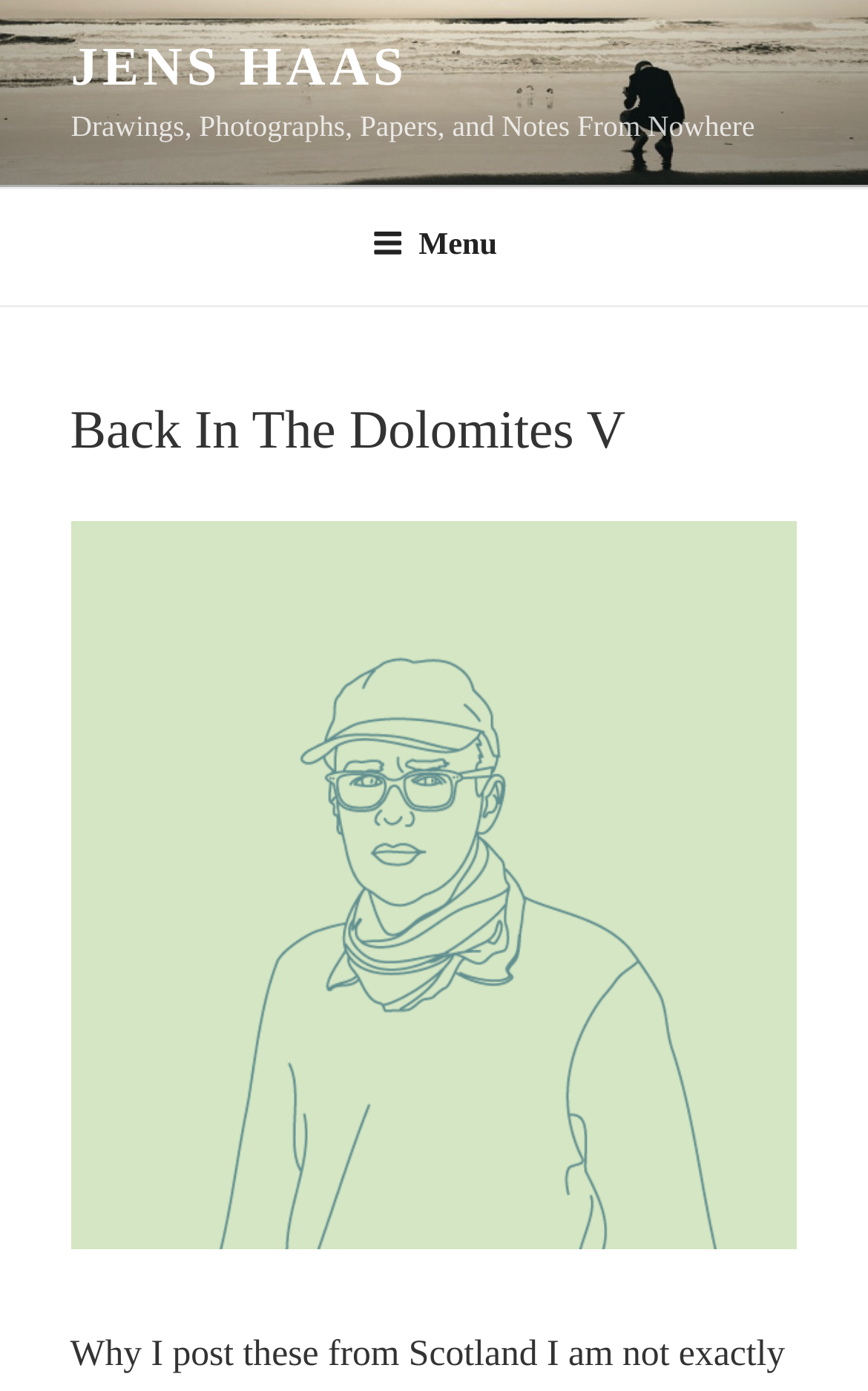Reply to the question with a single word or phrase:
What is the content of the header inside the top menu?

Back In The Dolomites V